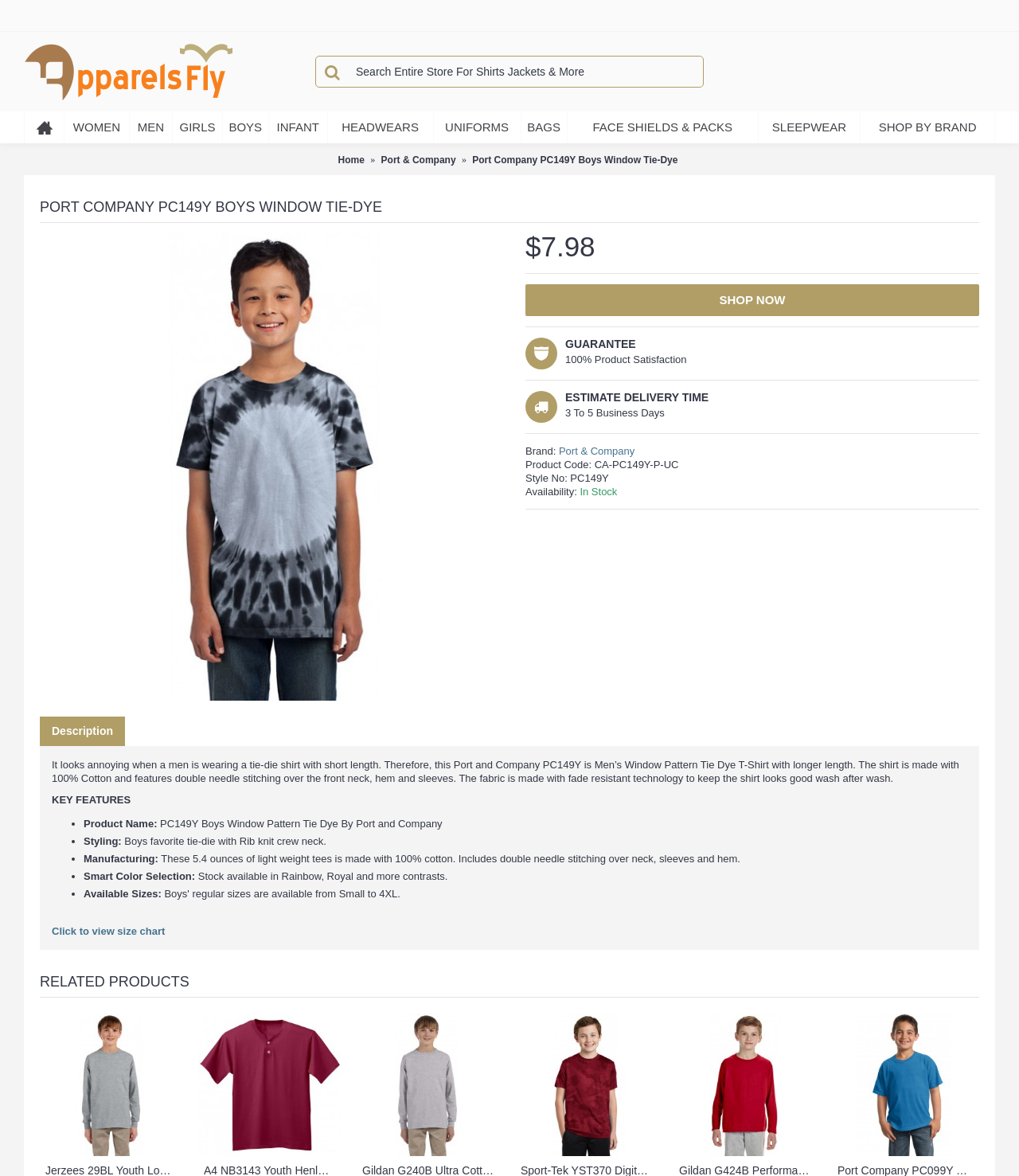Your task is to extract the text of the main heading from the webpage.

PORT COMPANY PC149Y BOYS WINDOW TIE-DYE